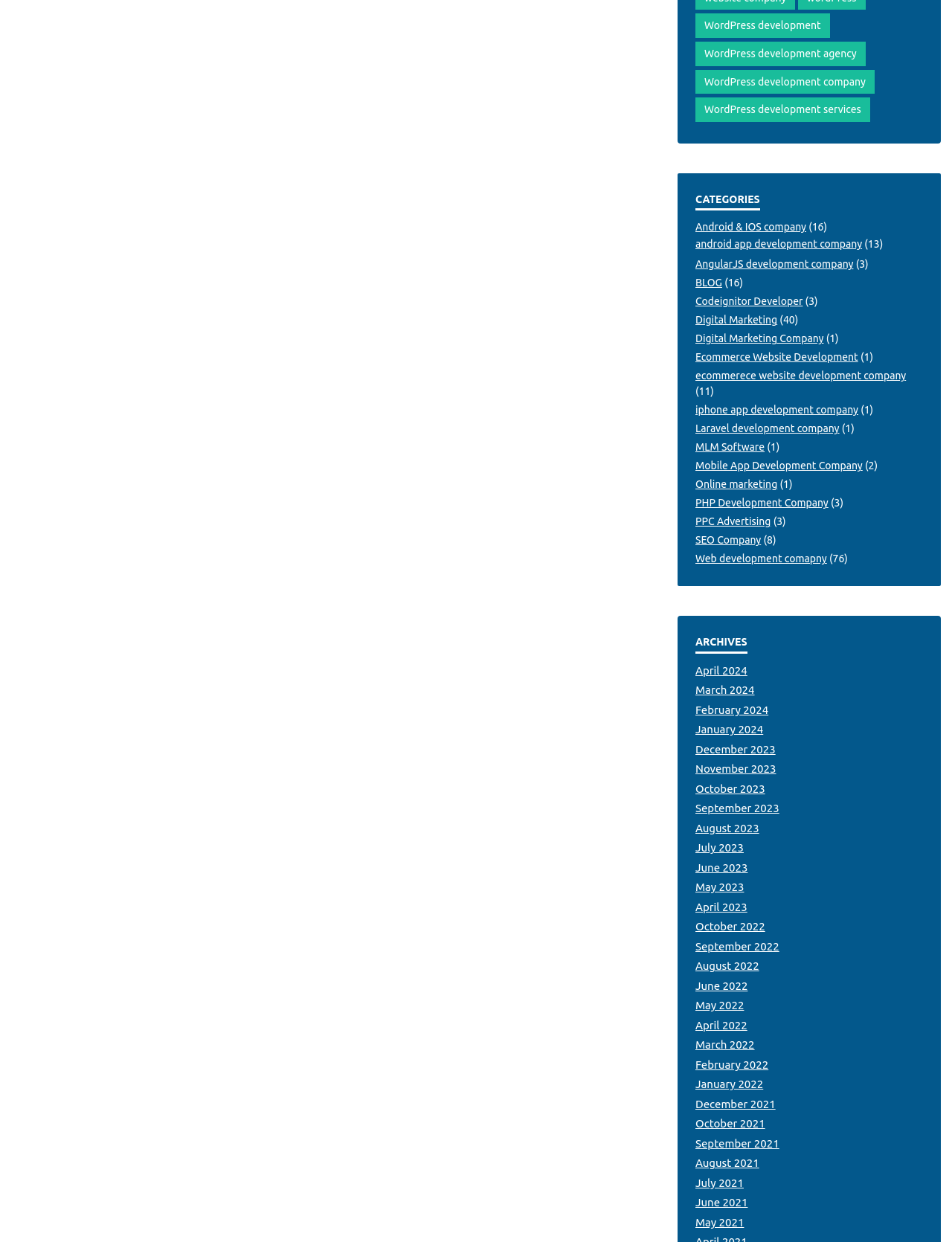How many archives are there from 2022?
Based on the image, respond with a single word or phrase.

6